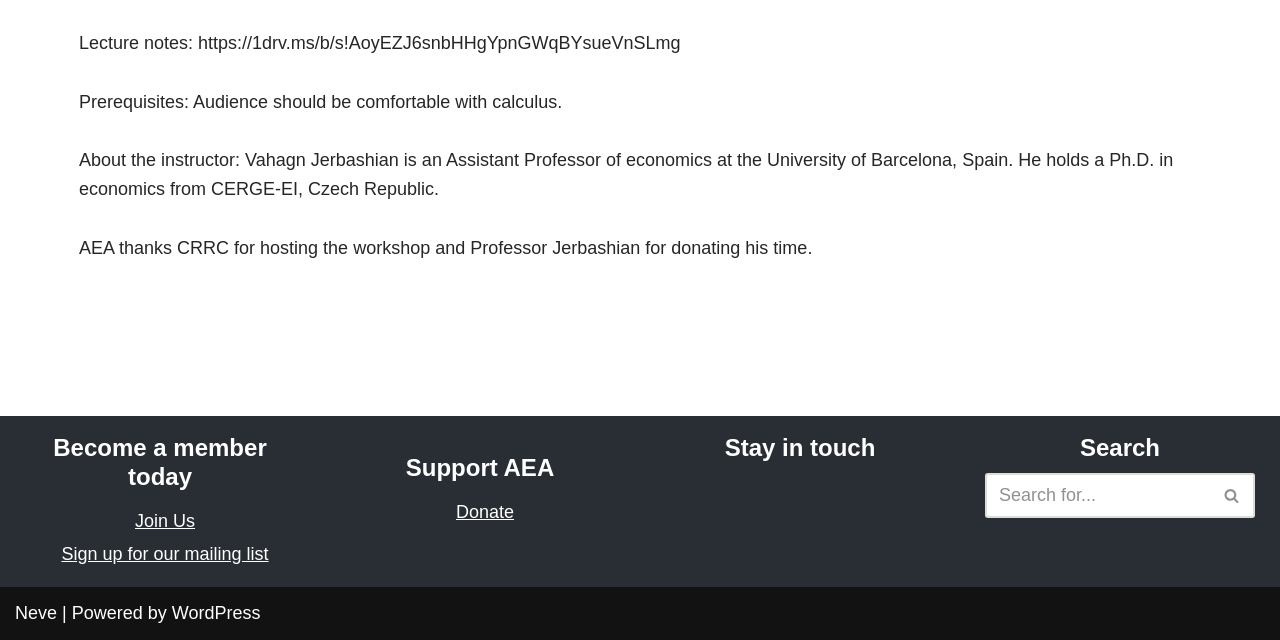Please determine the bounding box coordinates, formatted as (top-left x, top-left y, bottom-right x, bottom-right y), with all values as floating point numbers between 0 and 1. Identify the bounding box of the region described as: parent_node: Search for... aria-label="Search"

[0.945, 0.739, 0.98, 0.809]